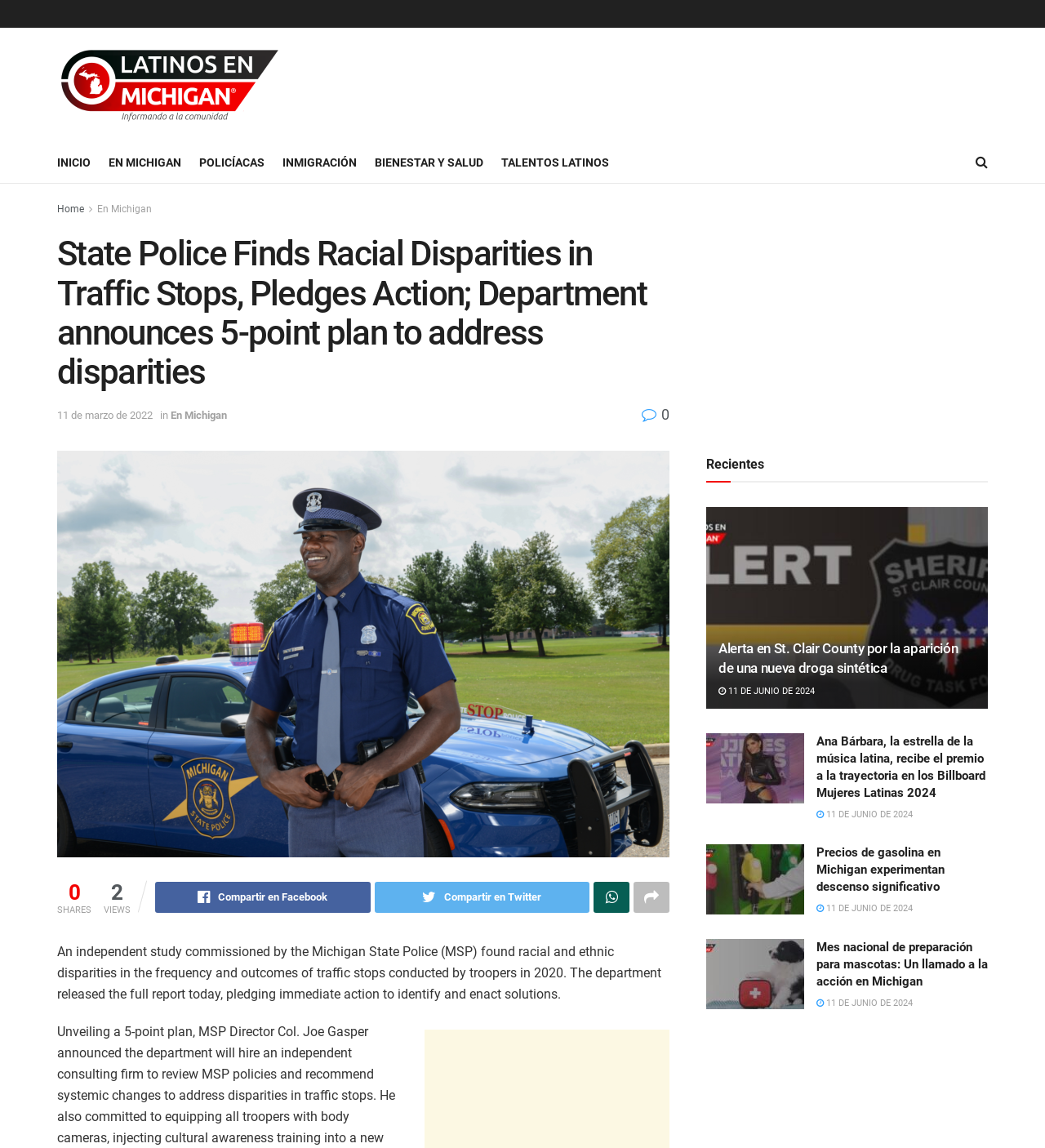Using the information shown in the image, answer the question with as much detail as possible: What is the name of the police department mentioned?

The name of the police department is mentioned in the article content as 'Michigan State Police (MSP)', which is the department that commissioned the independent study on racial disparities in traffic stops.